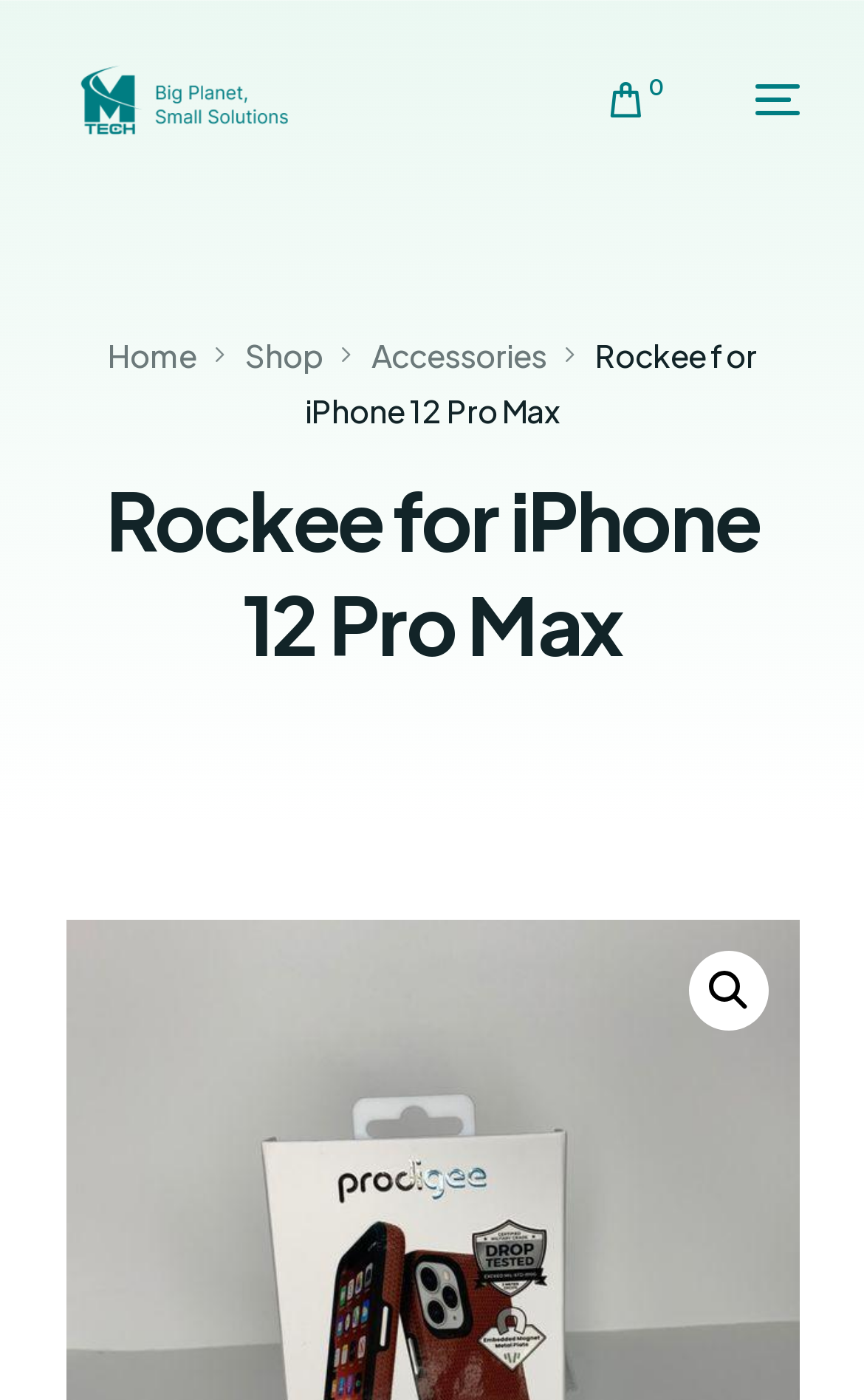Extract the bounding box coordinates for the UI element described as: "Drone Delivery".

[0.05, 0.625, 0.95, 0.704]